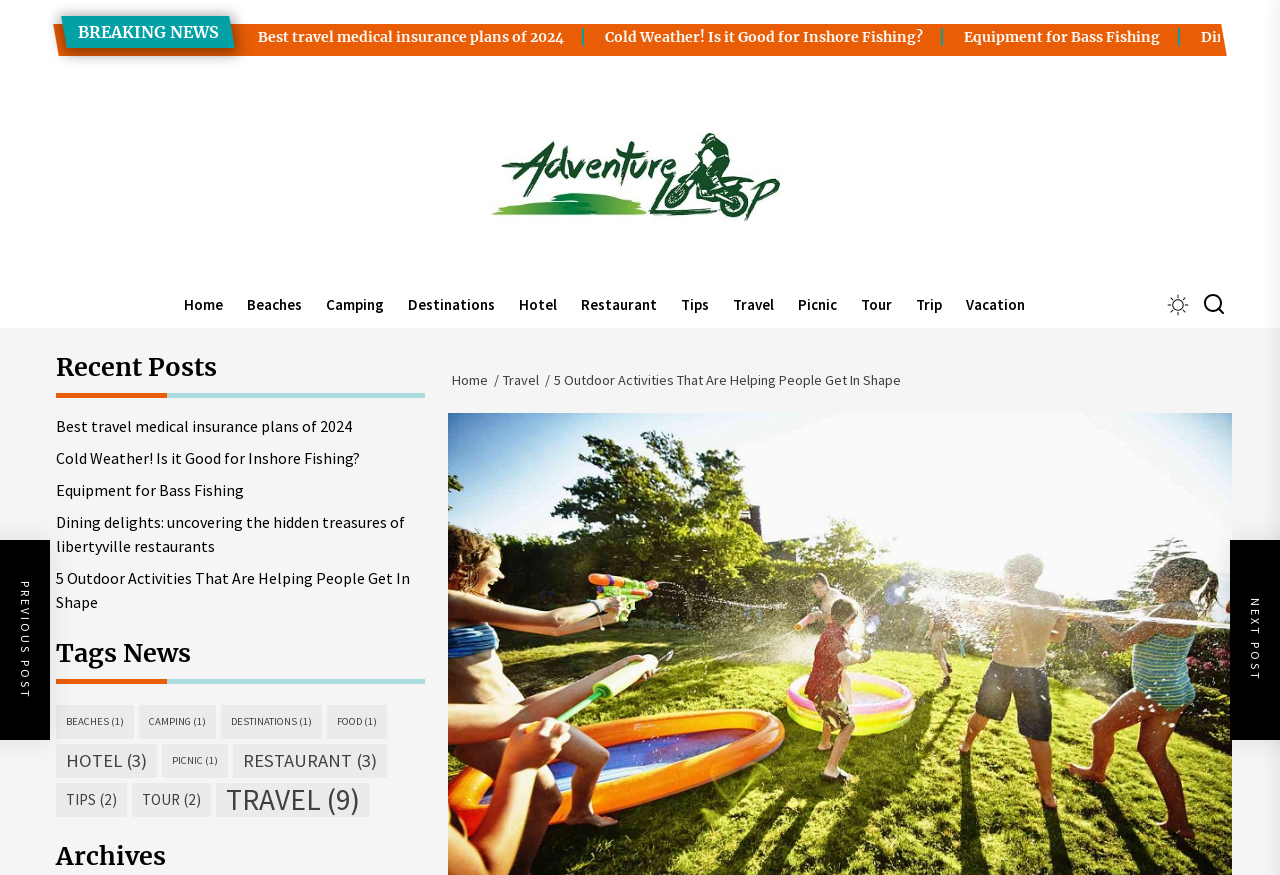Please identify the primary heading of the webpage and give its text content.

5 Outdoor Activities That Are Helping People Get In Shape